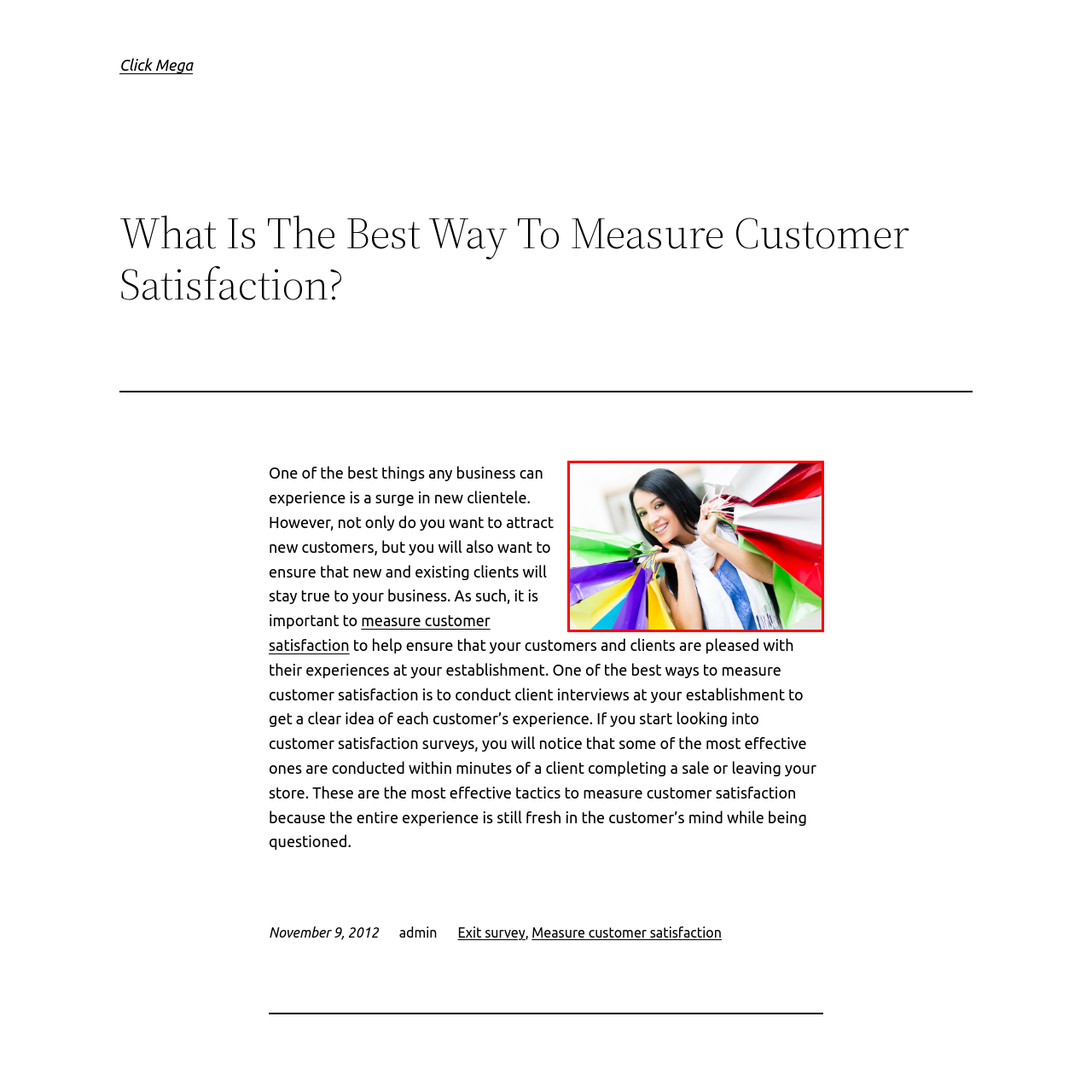Thoroughly describe the scene captured inside the red-bordered image.

The image captures a joyful woman exuberantly holding a colorful array of shopping bags. Dressed in a light top and wrapped in a stylish scarf, her vibrant smile radiates excitement and satisfaction, embodying the joy of shopping. The bags, in shades of green, purple, red, and yellow, symbolize a successful shopping spree, suggesting an enjoyable experience in a retail environment. This visual representation aligns with the overarching theme of customer satisfaction, illustrating the happiness that comes from engaging with brands and the retail experience.